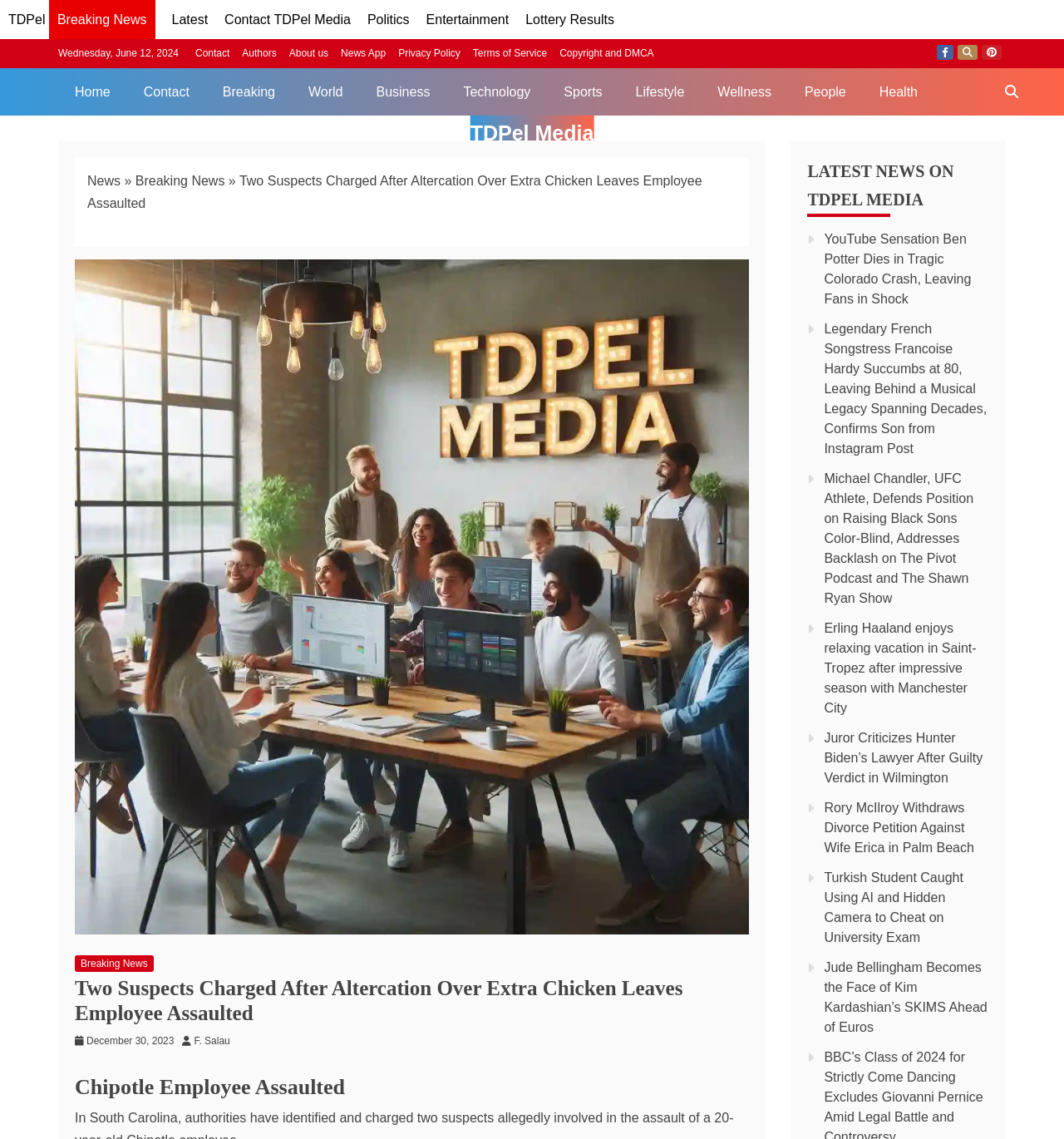Please provide a short answer using a single word or phrase for the question:
What is the topic of the news article?

Assault of a Chipotle employee